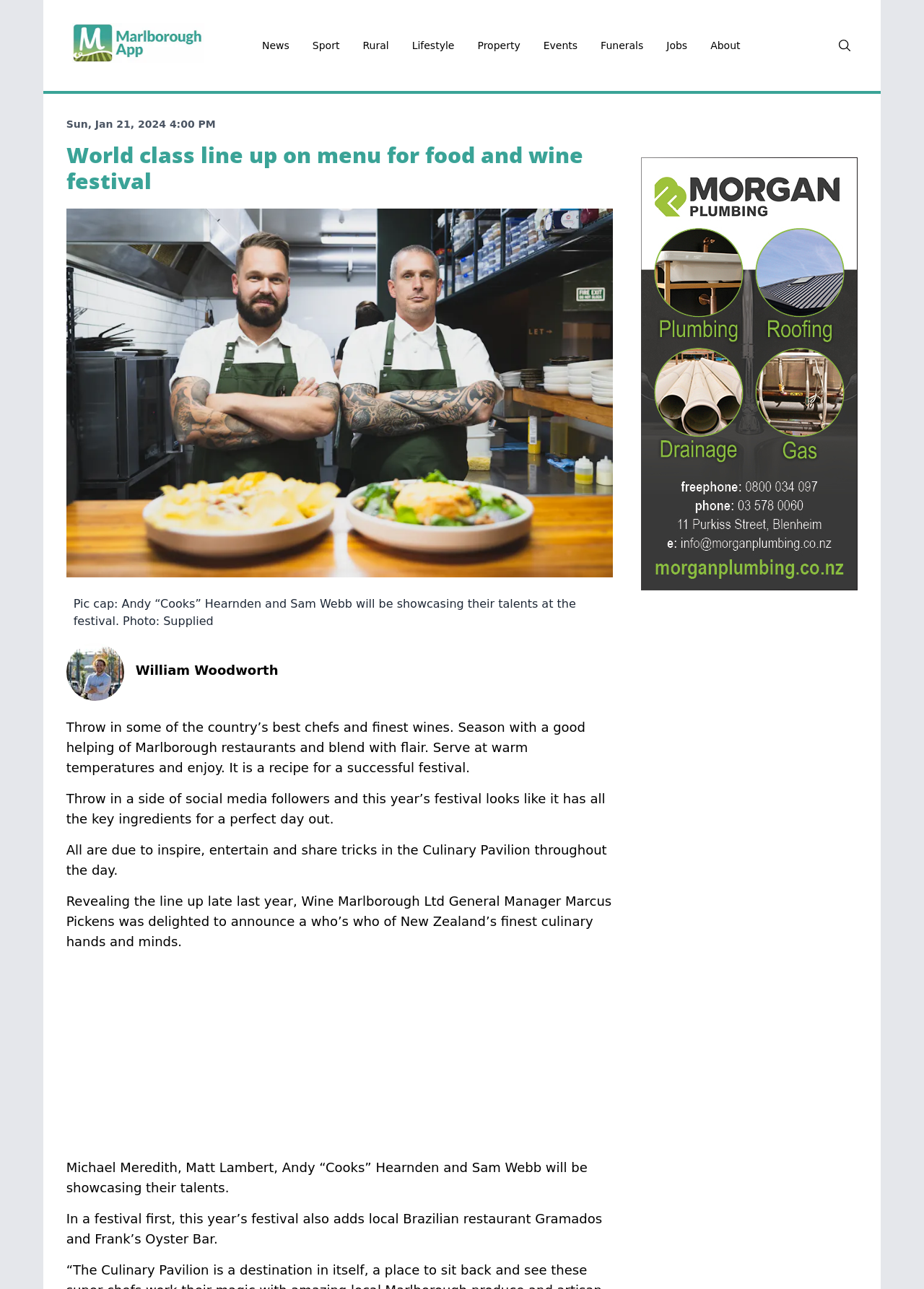Please locate the clickable area by providing the bounding box coordinates to follow this instruction: "Click the Marlborough App Logo".

[0.078, 0.018, 0.221, 0.053]